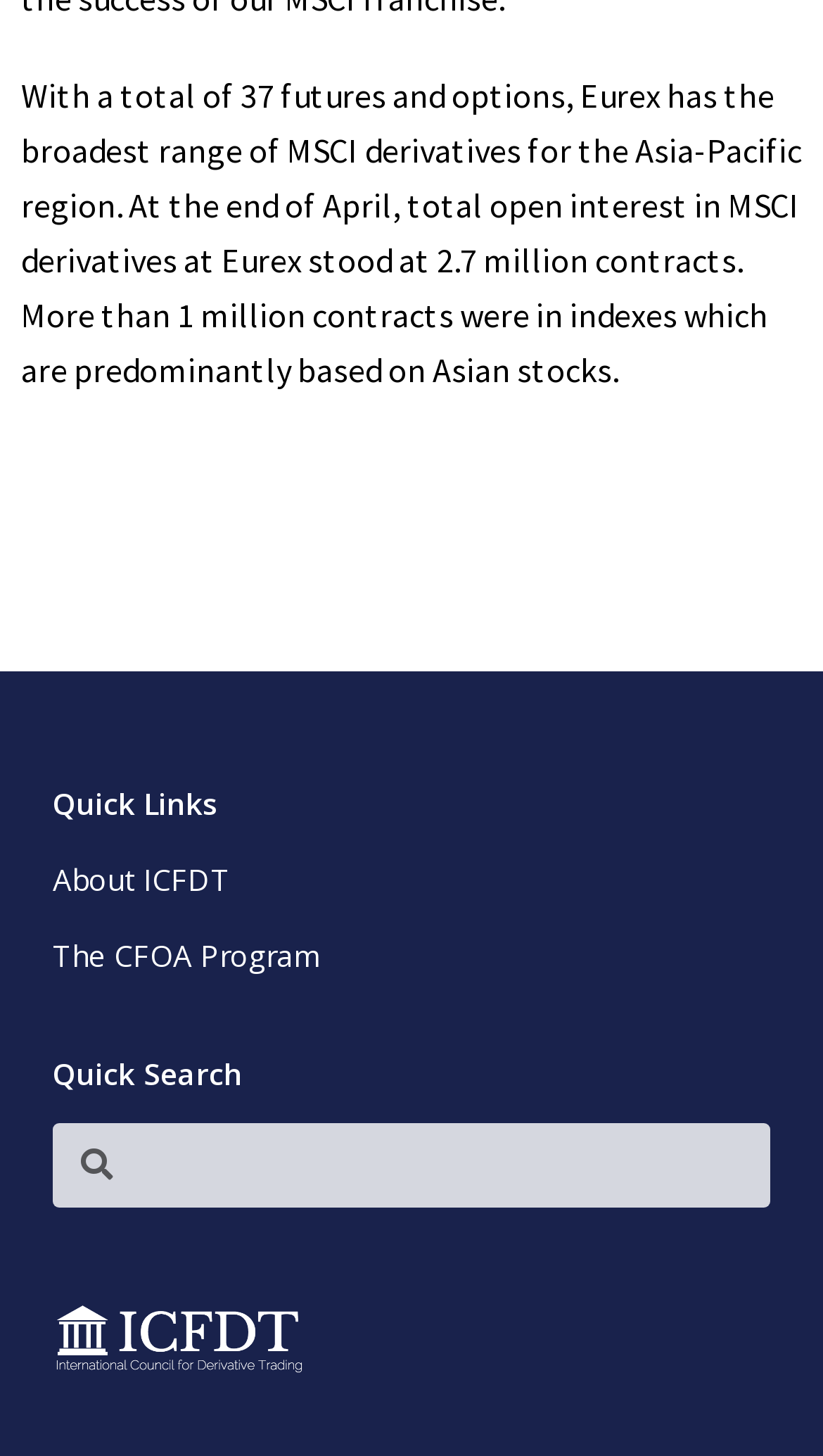Using the format (top-left x, top-left y, bottom-right x, bottom-right y), and given the element description, identify the bounding box coordinates within the screenshot: parent_node: Search name="s"

[0.137, 0.771, 0.936, 0.829]